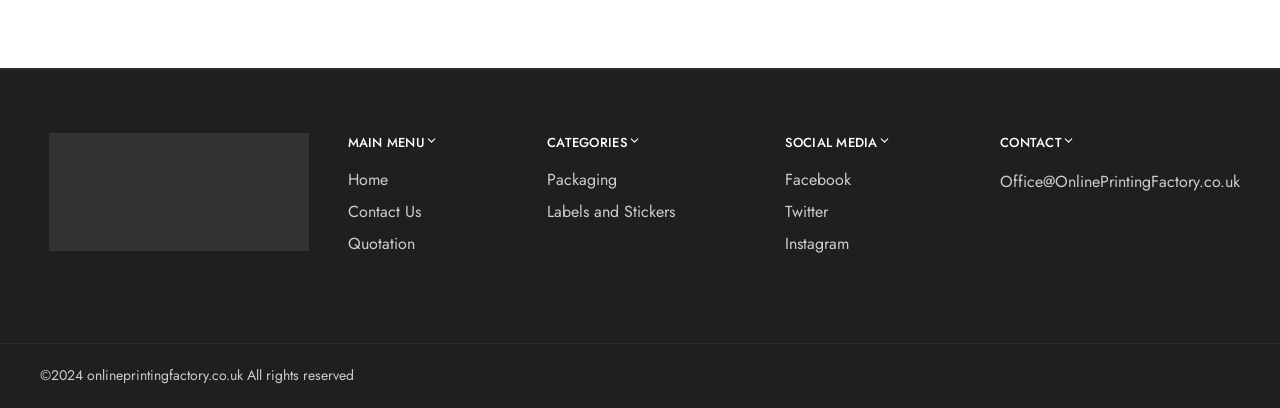Identify the bounding box coordinates of the specific part of the webpage to click to complete this instruction: "follow on facebook".

[0.613, 0.411, 0.664, 0.468]